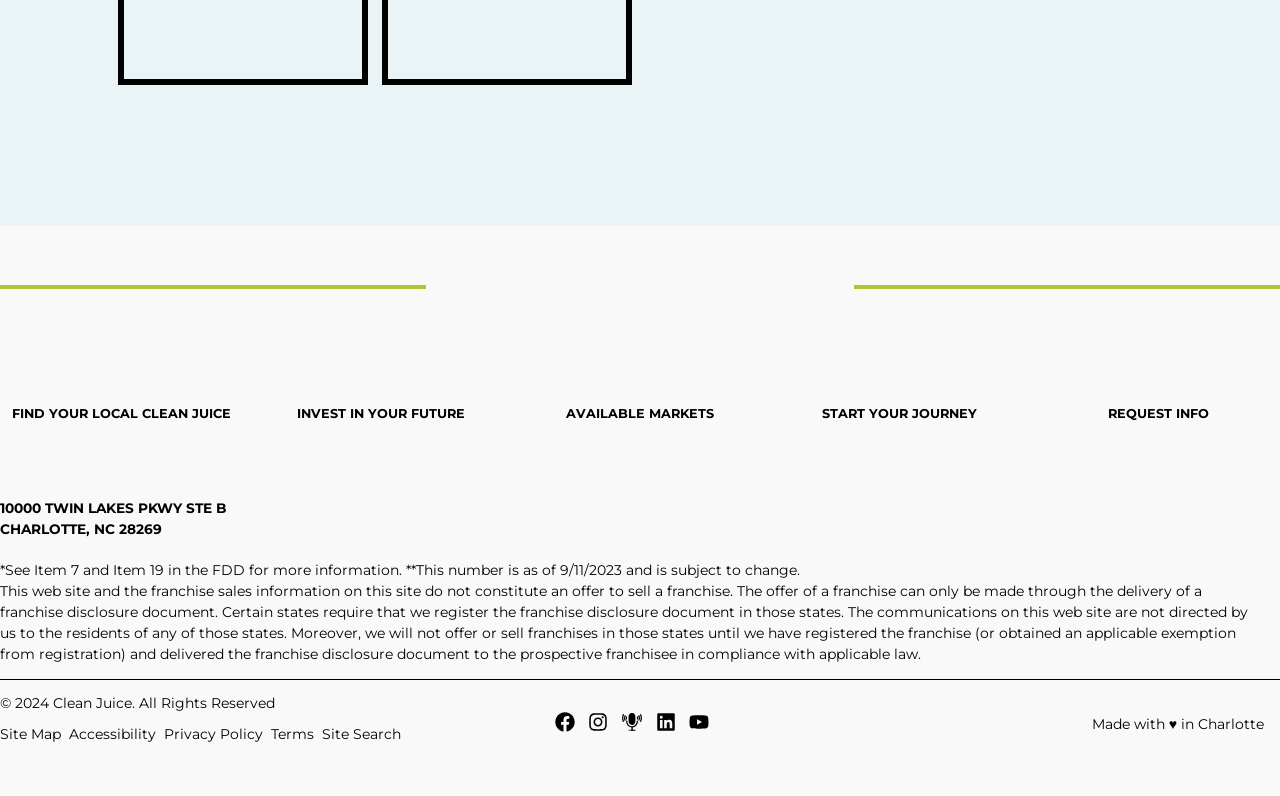Please locate the bounding box coordinates of the element that needs to be clicked to achieve the following instruction: "Click on the 'Charlotte' link". The coordinates should be four float numbers between 0 and 1, i.e., [left, top, right, bottom].

[0.853, 0.898, 0.988, 0.921]